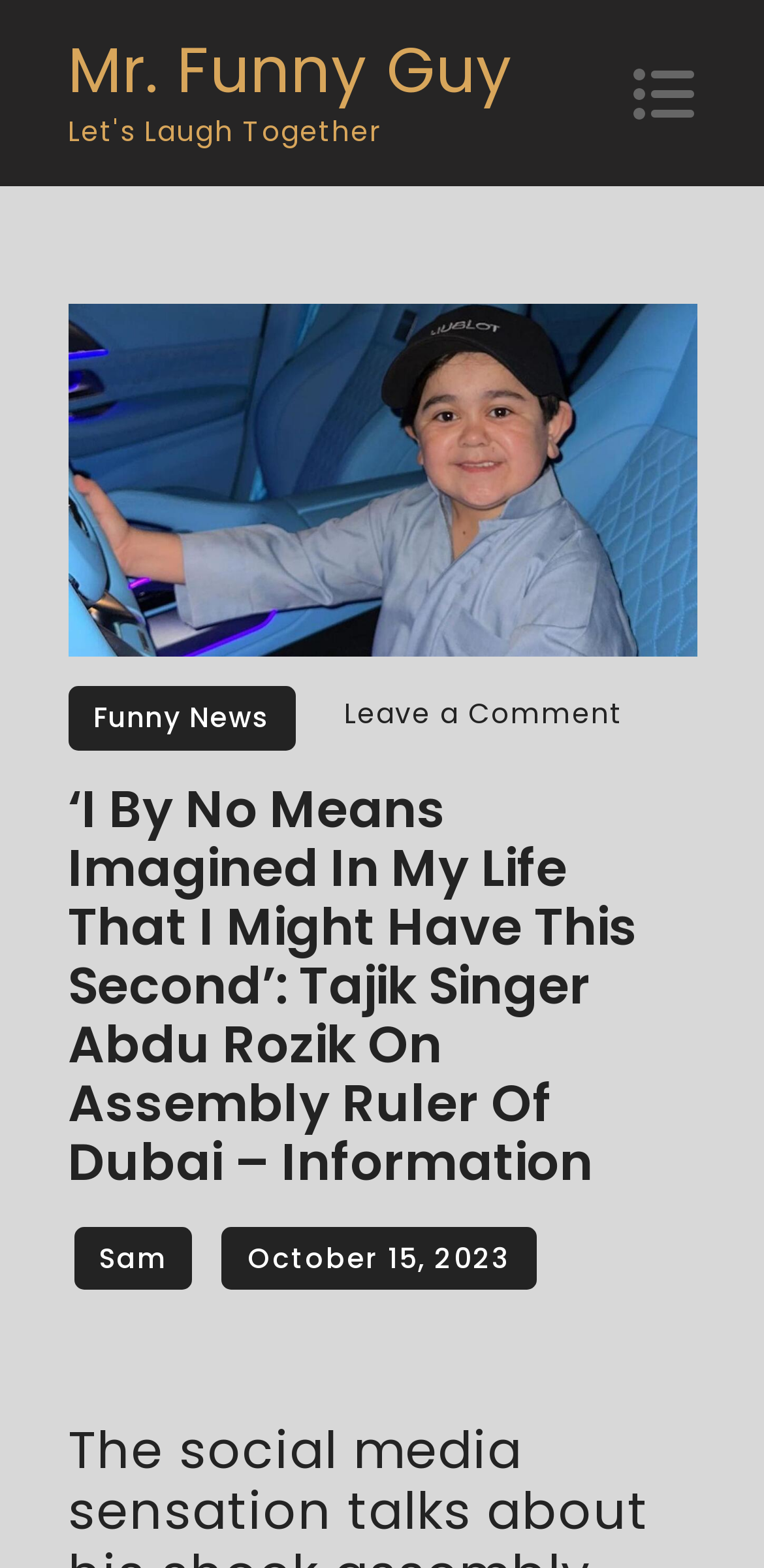Provide a thorough description of the webpage's content and layout.

The webpage is an article about Tajik singer Abdu Rozik's encounter with the Ruler of Dubai. At the top, there is a link to "Mr. Funny Guy" on the left side, and a button with an icon on the right side. Below these elements, there is a header section that spans almost the entire width of the page. Within this section, there is a footer section that contains two links: "Funny News" on the left and a link to leave a comment on the article on the right.

The main content of the article is headed by a title that reads "‘I By No Means Imagined In My Life That I Might Have This Second’: Tajik Singer Abdu Rozik On Assembly Ruler Of Dubai – Information". This title is positioned below the header section and spans almost the entire width of the page.

At the bottom of the page, there are three links: "Sam" on the left, "October 15, 2023" in the middle, and a time element to the right of the date link. The time element is not explicitly labeled, but it is likely related to the publication time of the article.